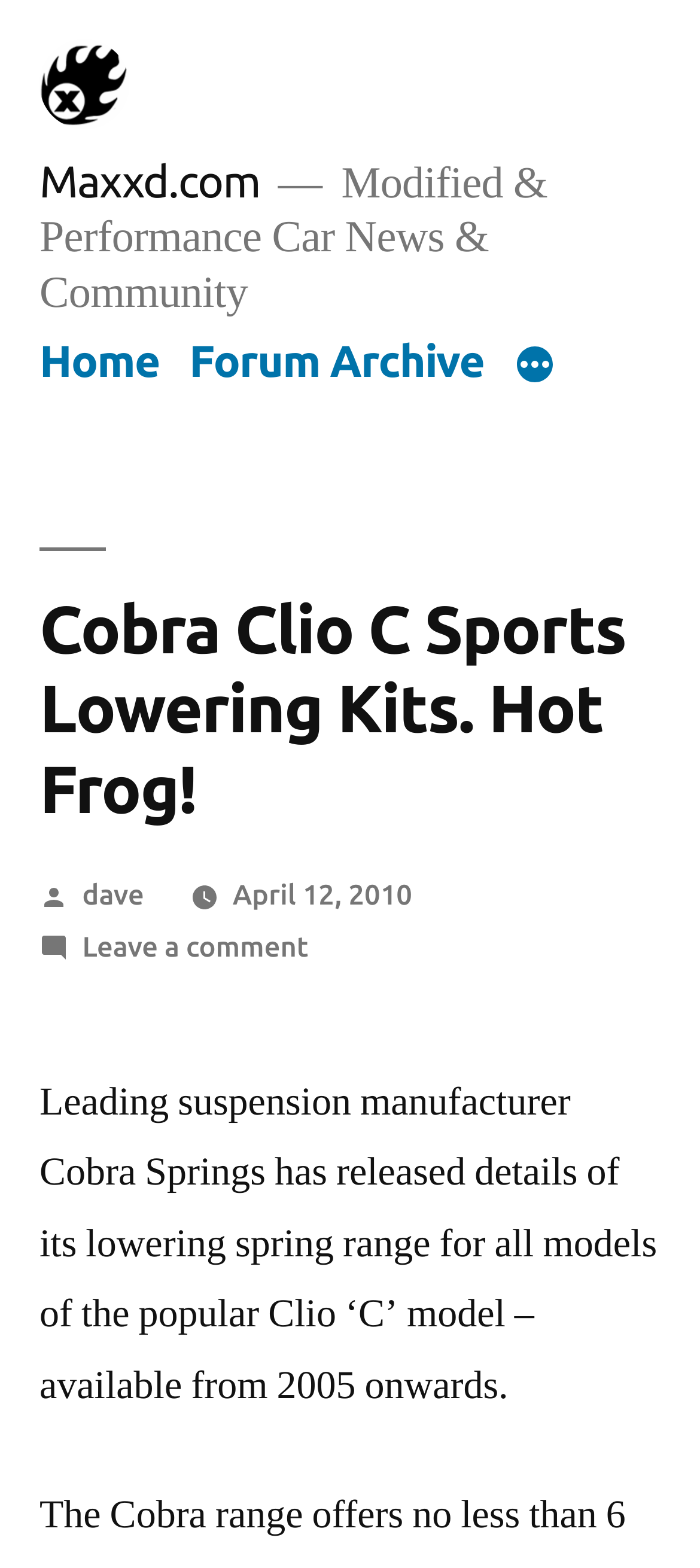Please provide the bounding box coordinates for the UI element as described: "Forum Archive". The coordinates must be four floats between 0 and 1, represented as [left, top, right, bottom].

[0.27, 0.214, 0.692, 0.246]